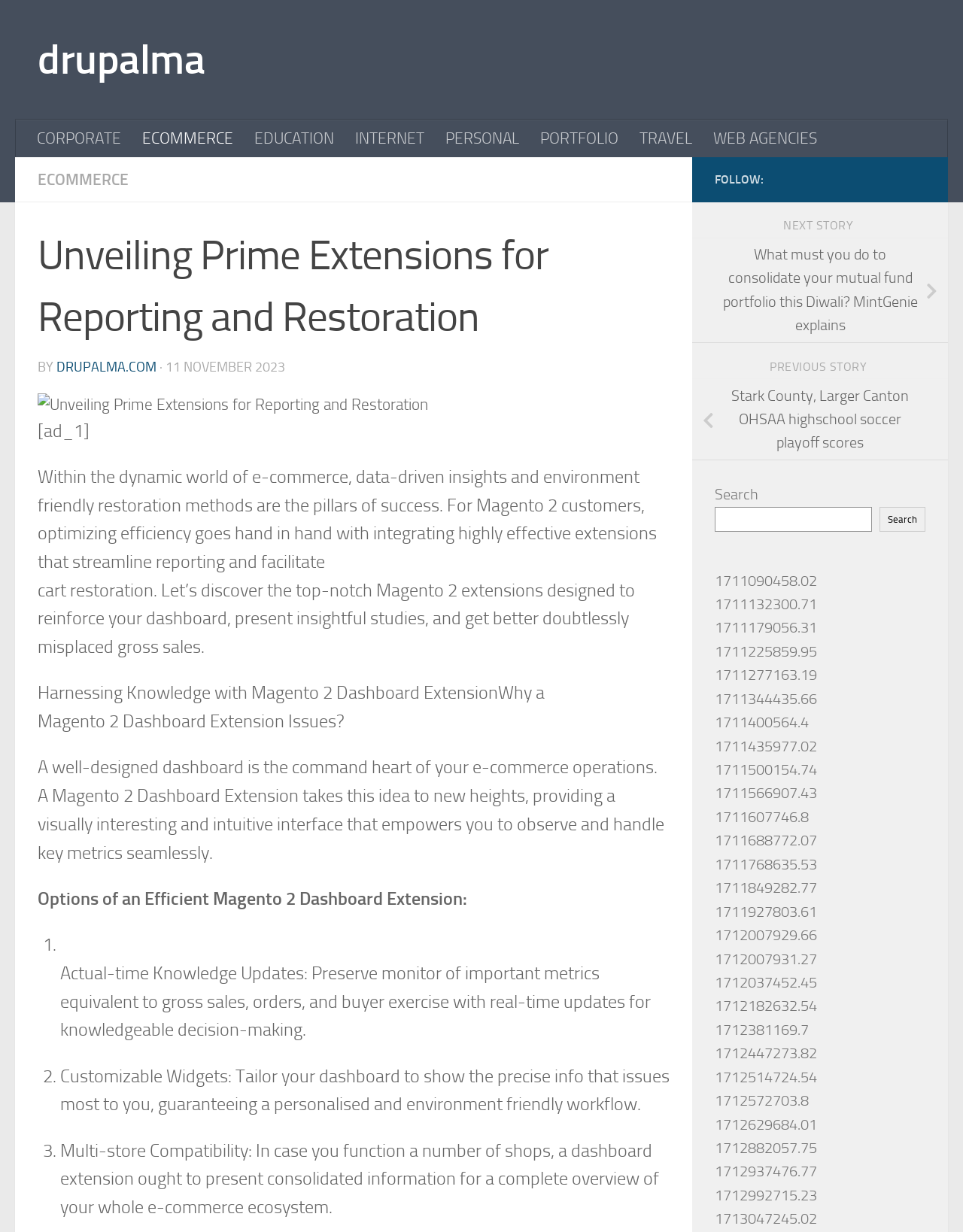What is the category of the article?
Look at the screenshot and respond with a single word or phrase.

E-commerce